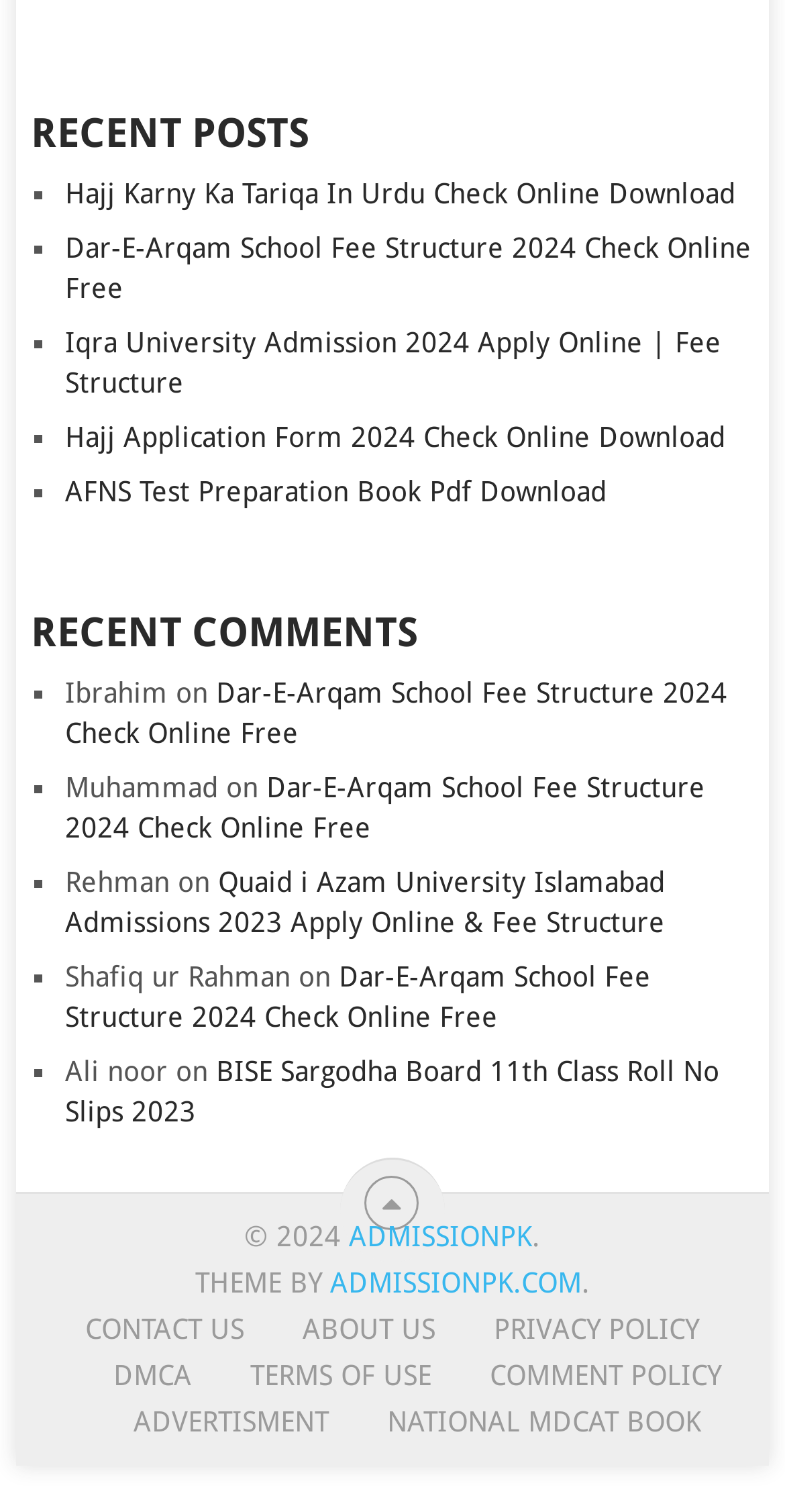Can you identify the bounding box coordinates of the clickable region needed to carry out this instruction: 'Click on the 'Hajj Karny Ka Tariqa In Urdu Check Online Download' link'? The coordinates should be four float numbers within the range of 0 to 1, stated as [left, top, right, bottom].

[0.083, 0.117, 0.937, 0.138]